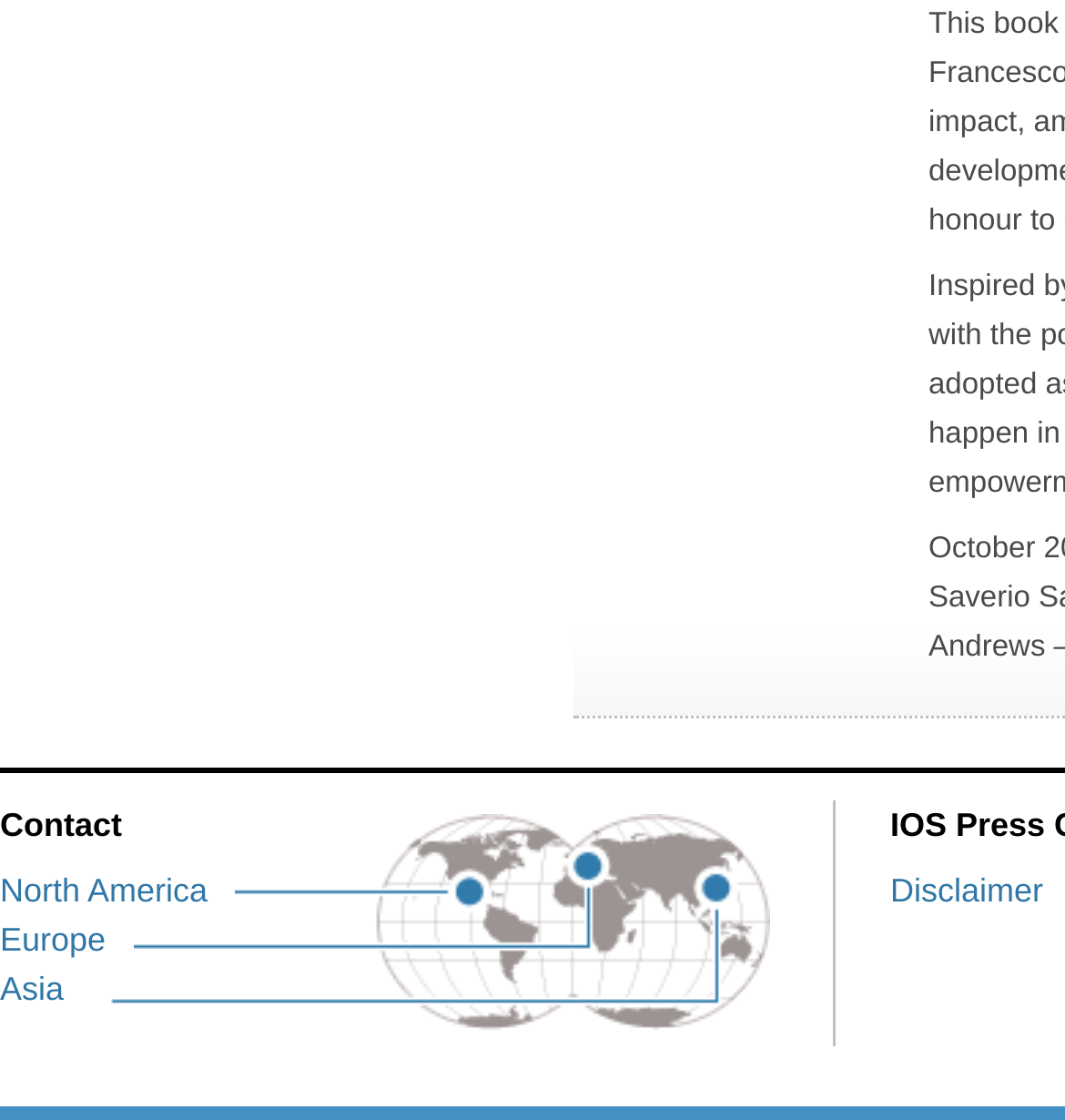How many empty links are there on the page?
From the screenshot, provide a brief answer in one word or phrase.

3